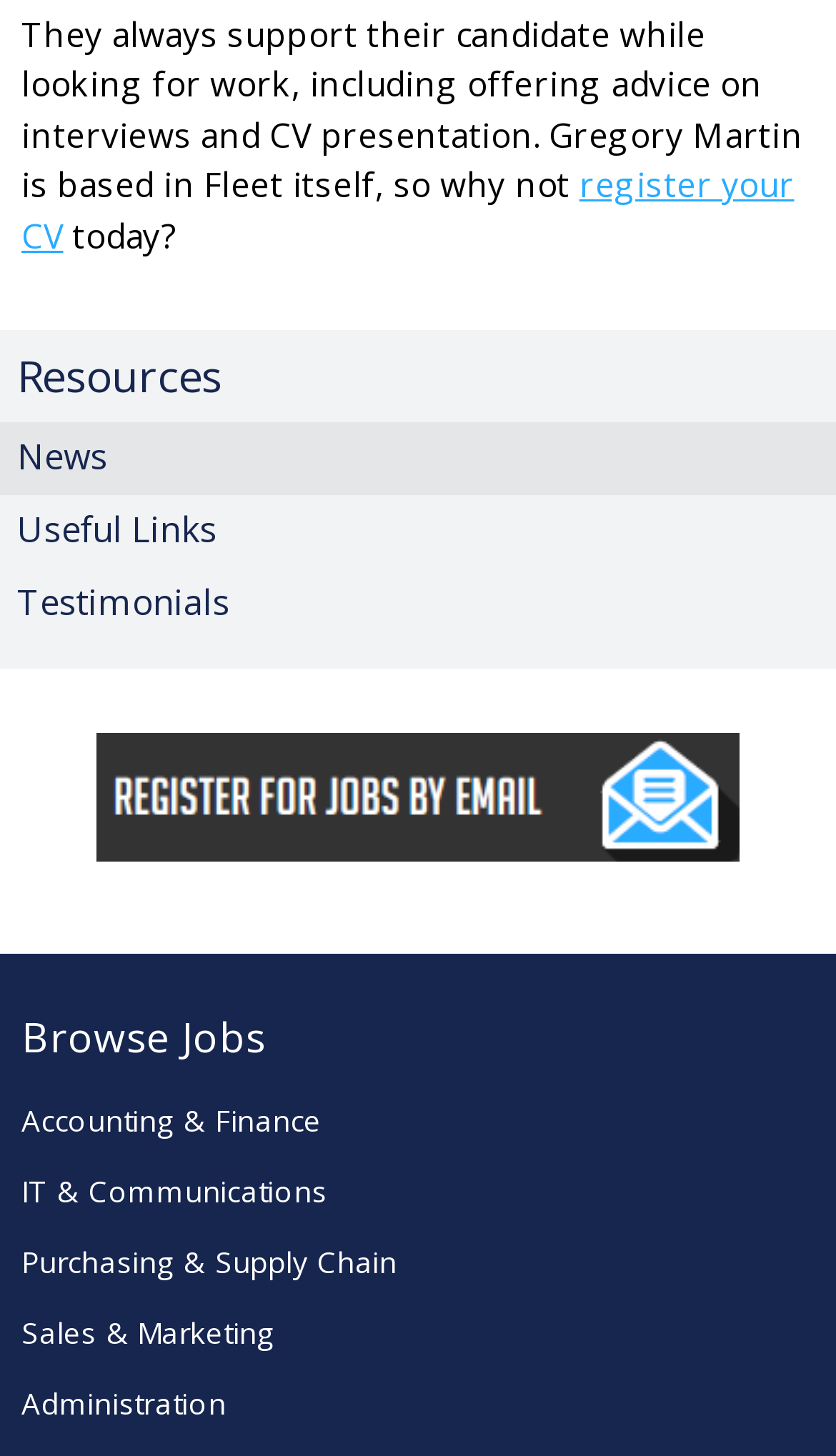Please provide a brief answer to the question using only one word or phrase: 
How many job categories are listed?

5